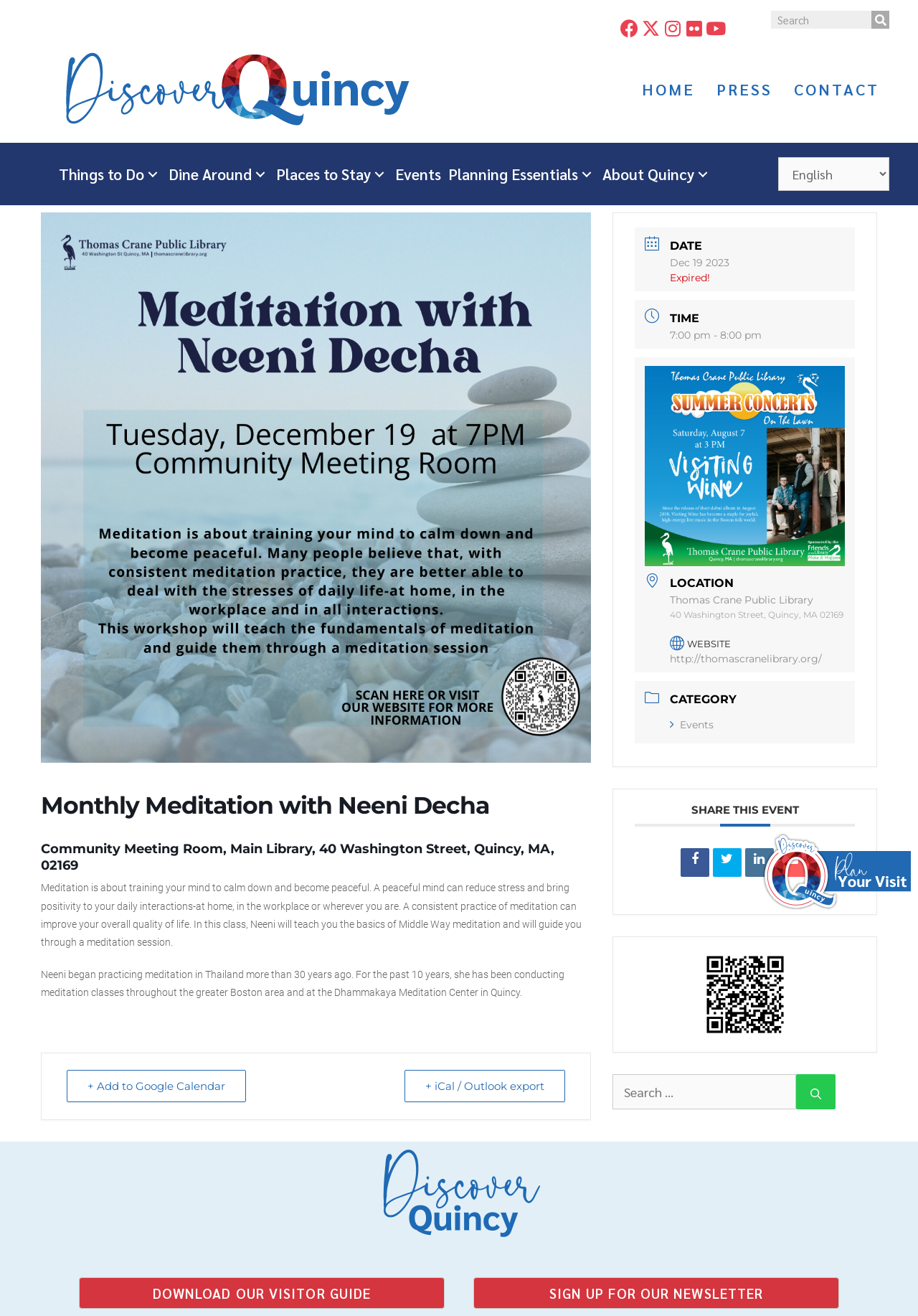Using the description "+ iCal / Outlook export", locate and provide the bounding box of the UI element.

[0.441, 0.813, 0.616, 0.837]